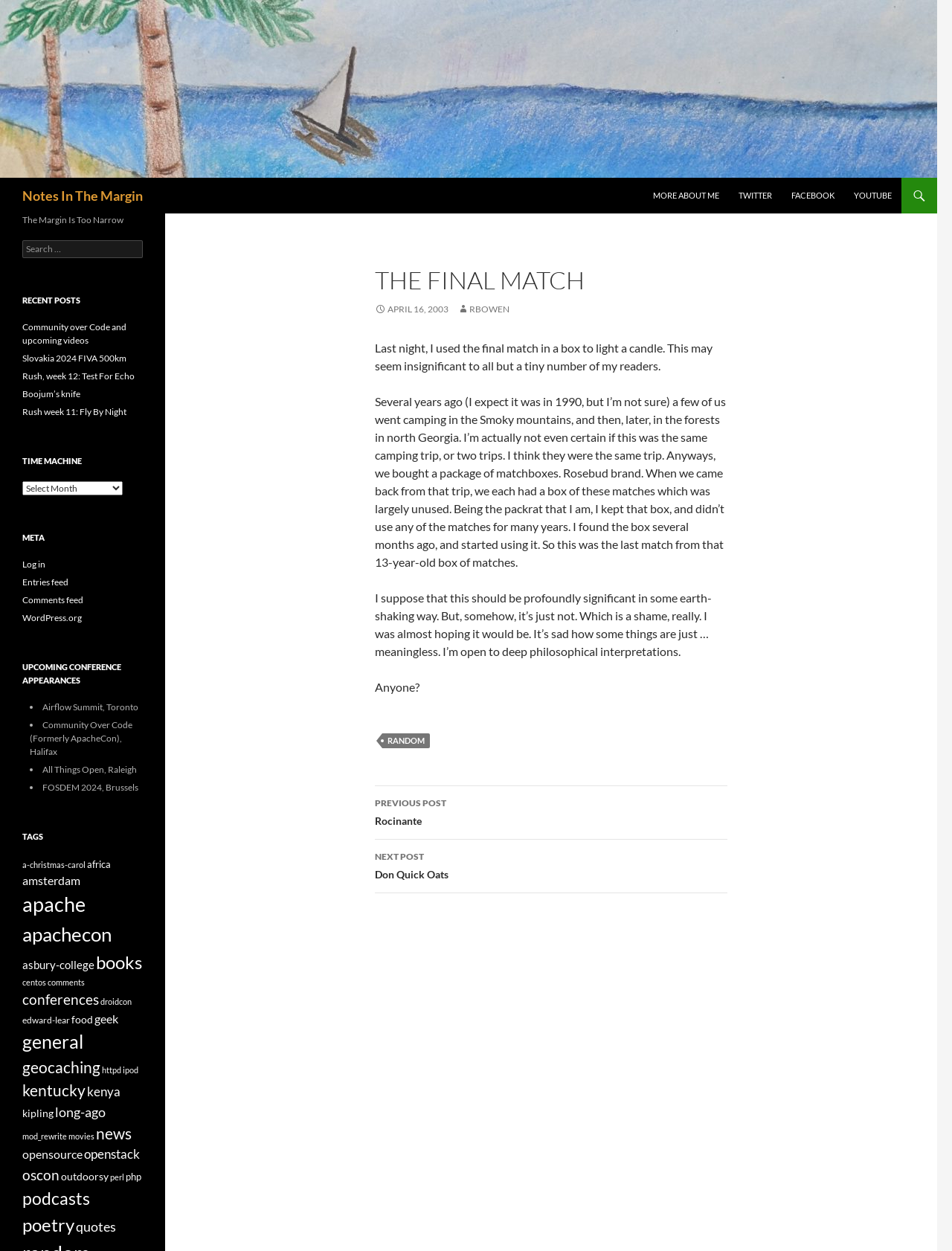What is the title of the article?
Answer the question in as much detail as possible.

I determined the answer by looking at the heading element with the text 'THE FINAL MATCH' which is a child of the 'HeaderAsNonLandmark' element.